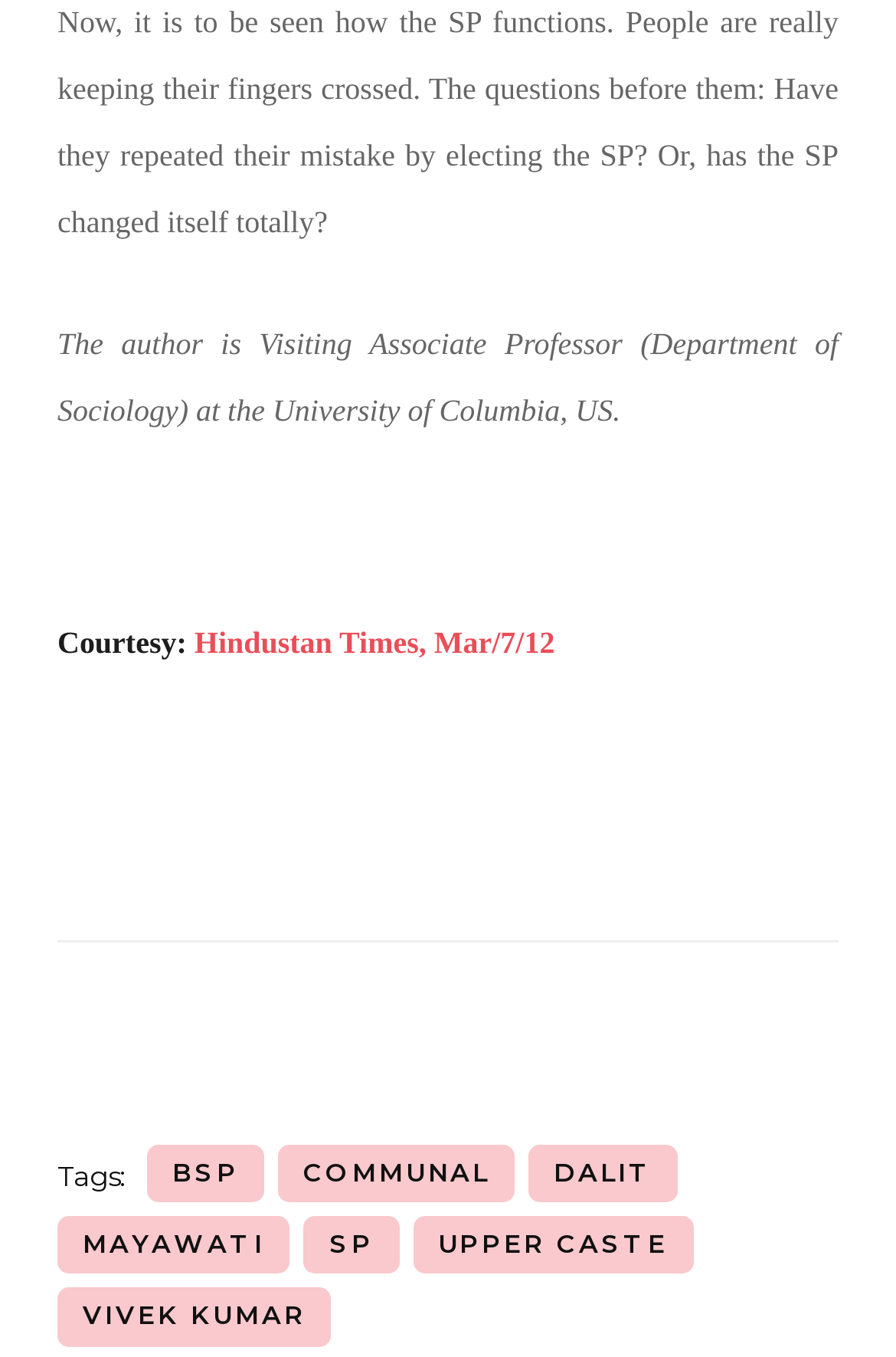Can you specify the bounding box coordinates for the region that should be clicked to fulfill this instruction: "Visit Hindustan Times".

[0.208, 0.46, 0.619, 0.486]